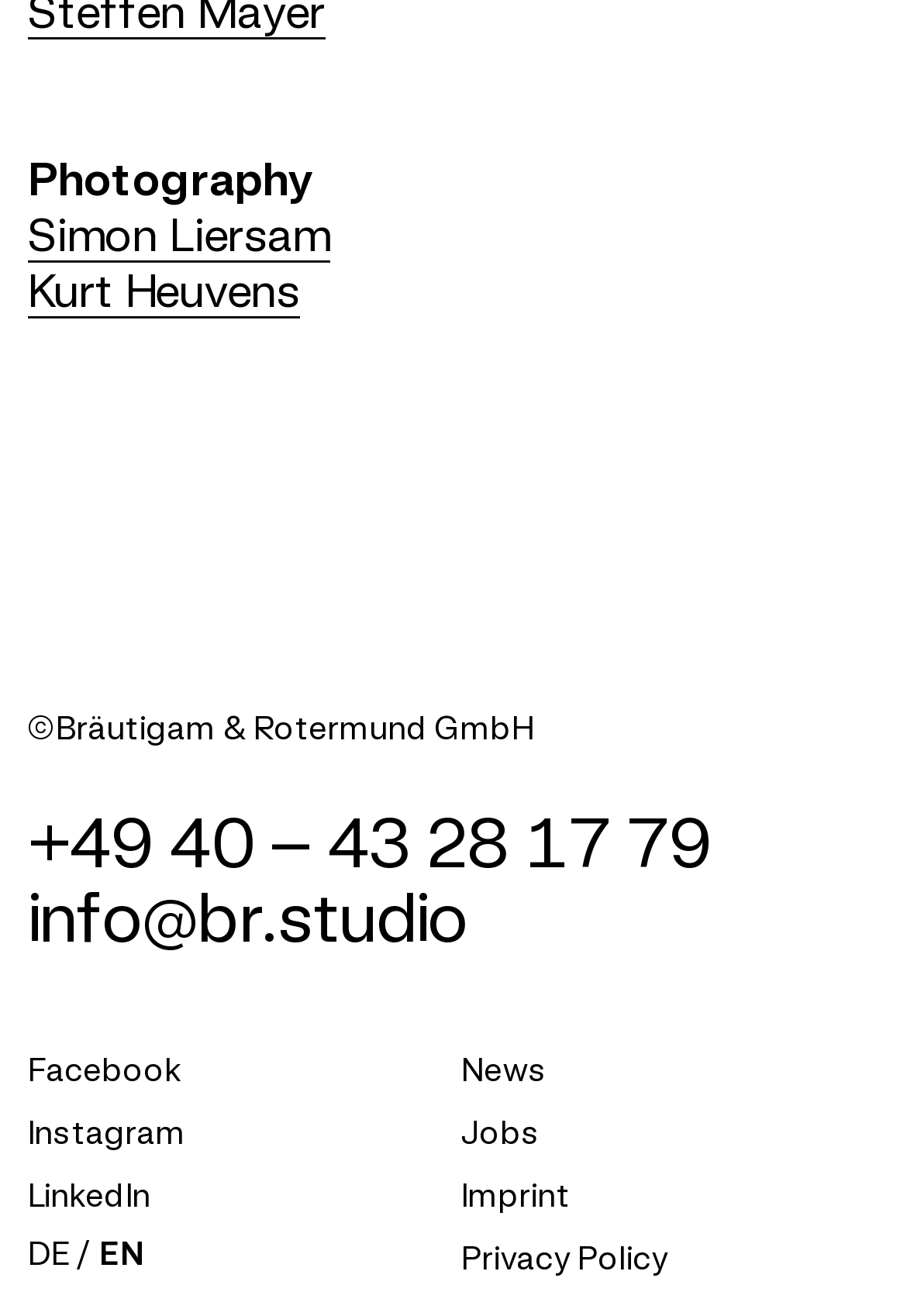Please mark the bounding box coordinates of the area that should be clicked to carry out the instruction: "contact via email".

[0.031, 0.664, 0.516, 0.728]